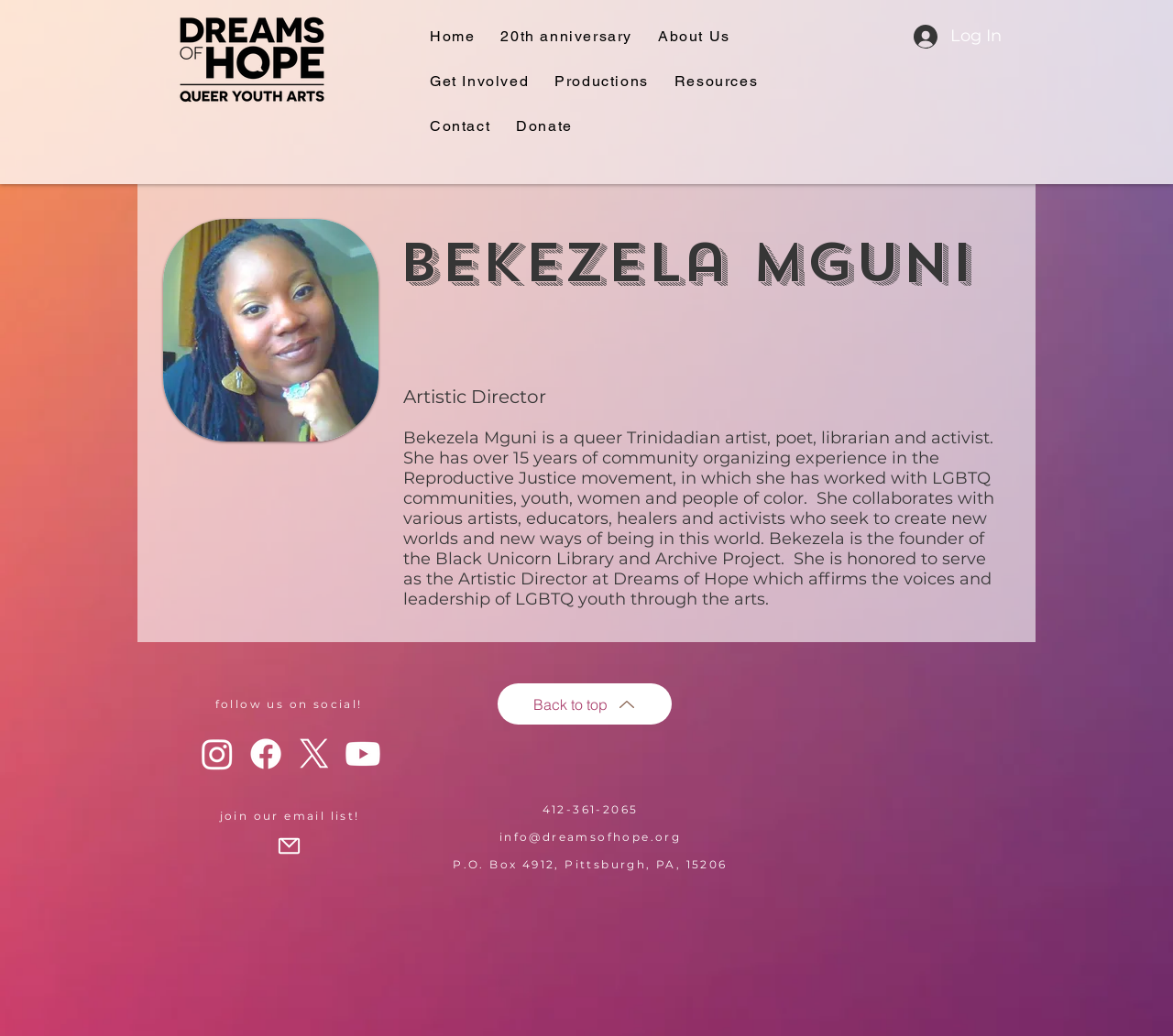Answer the following inquiry with a single word or phrase:
What social media platforms are listed on the webpage?

Instagram, Facebook, X, Youtube